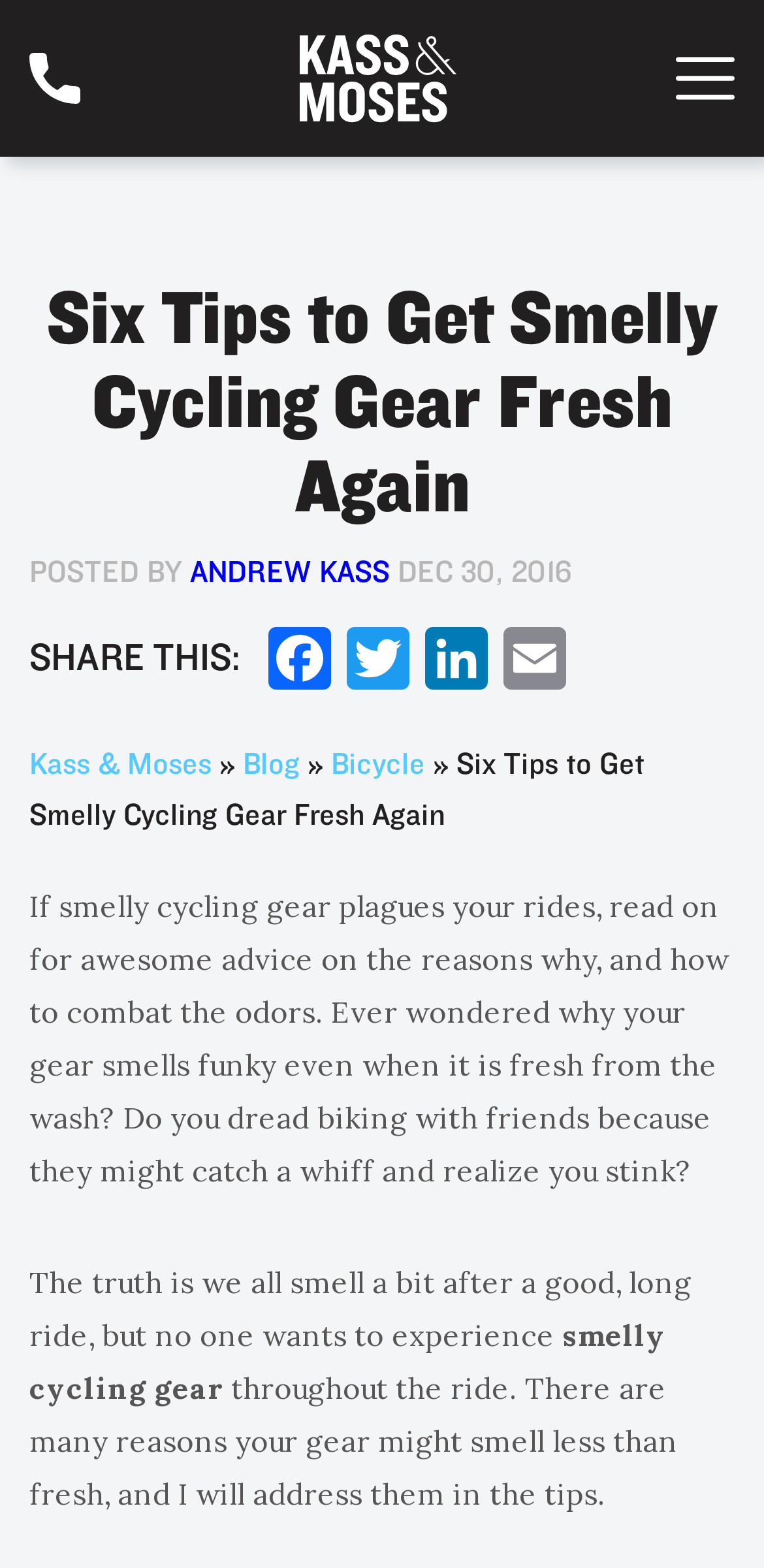Extract the bounding box coordinates of the UI element described by: "title="Kass & Moses"". The coordinates should include four float numbers ranging from 0 to 1, e.g., [left, top, right, bottom].

[0.392, 0.02, 0.597, 0.08]